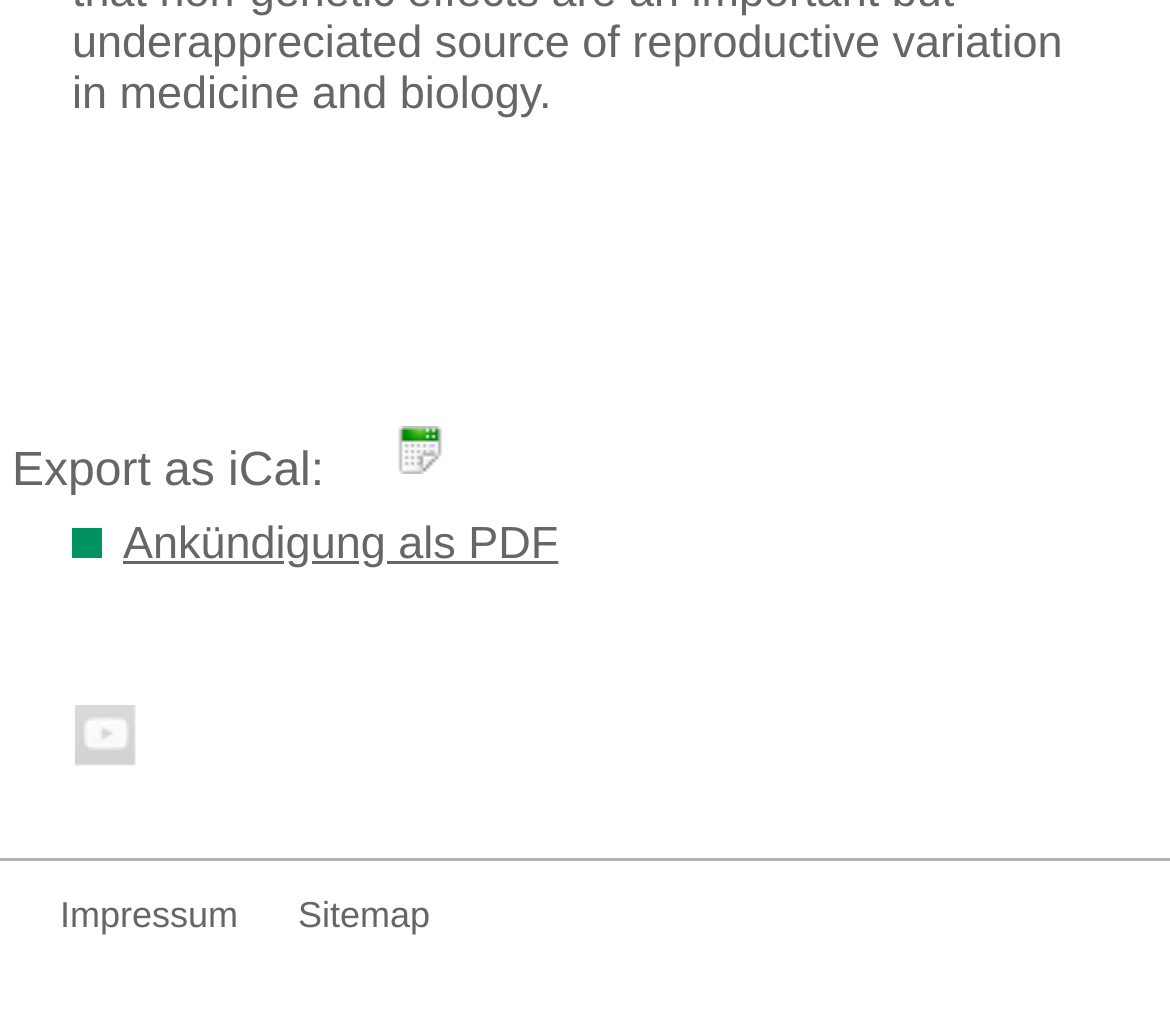Using the webpage screenshot, locate the HTML element that fits the following description and provide its bounding box: "parent_node: Manpage: name="page"".

None